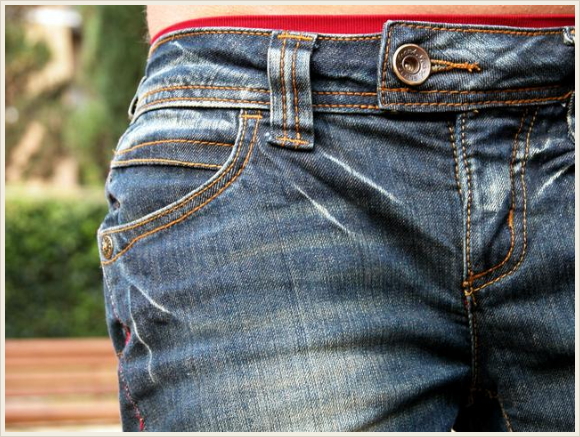Give a comprehensive caption that covers the entire image content.

The image features a close-up view of a pair of blue denim jeans, showcasing their distinct characteristics and textures. The jeans have a slightly distressed look, with visible fading along the thighs and lighter patches that add to their rugged appeal. A stylish red waistband peeks out above the jeans, contributing a pop of color. The perspective emphasizes details such as the shiny button, stitching, and pocket design, reflecting casual fashion. The background is slightly blurred, hinting at an outdoor setting with greenery, suggesting a relaxed, informal atmosphere. This image conveys a sense of comfort and style, ideal for a lifestyle context related to fashion or casual wear.